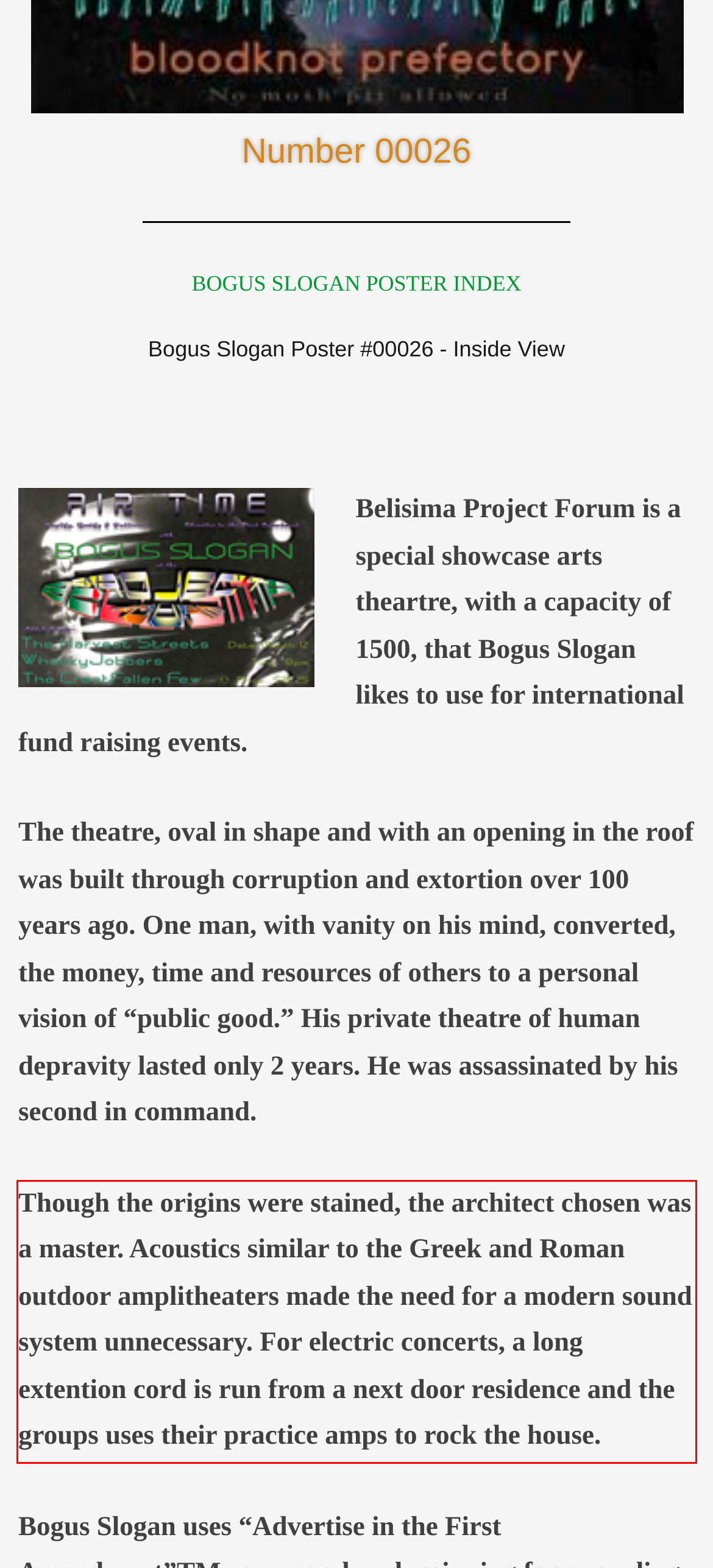You are provided with a screenshot of a webpage containing a red bounding box. Please extract the text enclosed by this red bounding box.

Though the origins were stained, the architect chosen was a master. Acoustics similar to the Greek and Roman outdoor amplitheaters made the need for a modern sound system unnecessary. For electric concerts, a long extention cord is run from a next door residence and the groups uses their practice amps to rock the house.